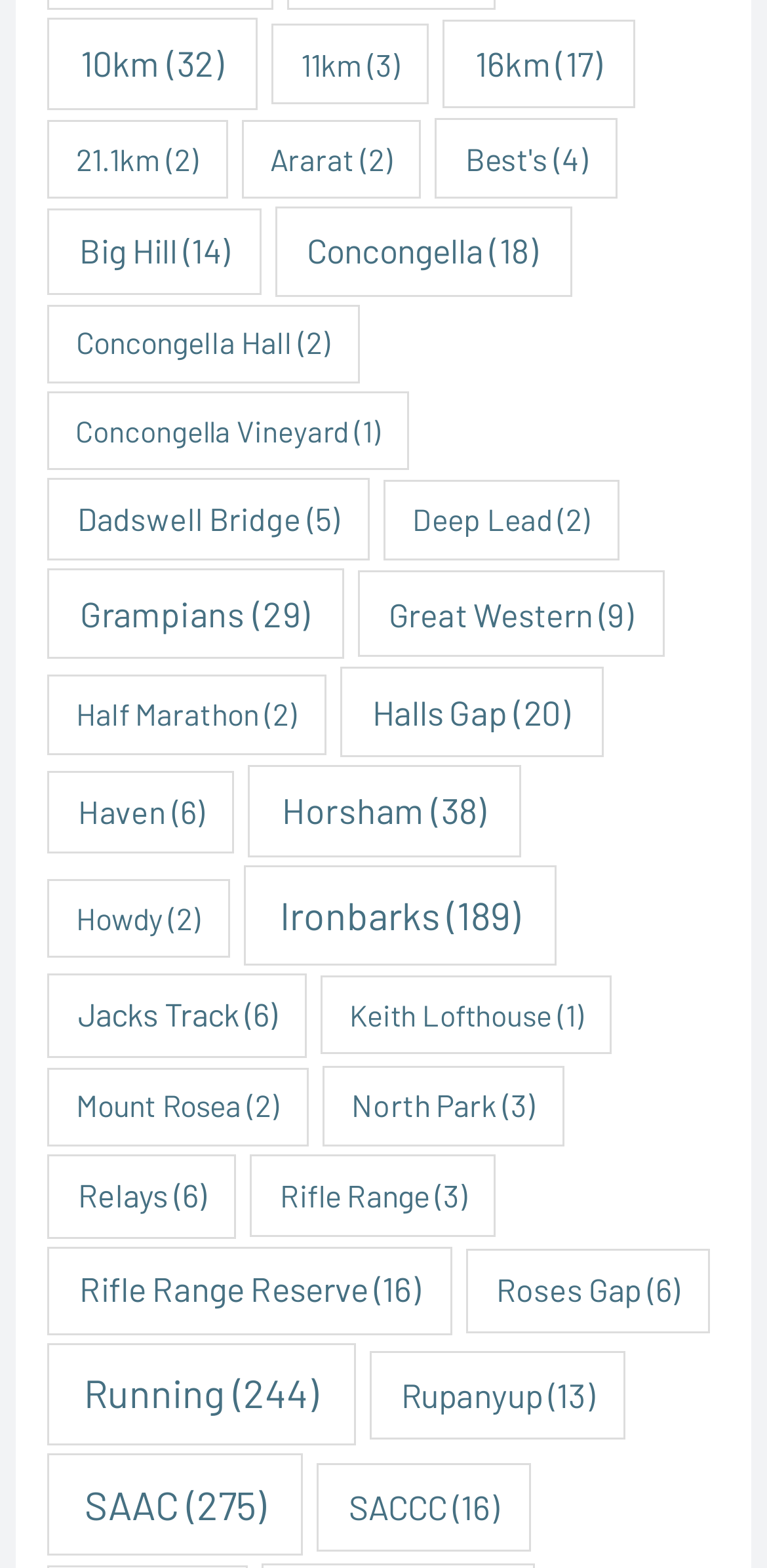Provide the bounding box coordinates for the UI element described in this sentence: "21.1km (2)". The coordinates should be four float values between 0 and 1, i.e., [left, top, right, bottom].

[0.061, 0.076, 0.296, 0.127]